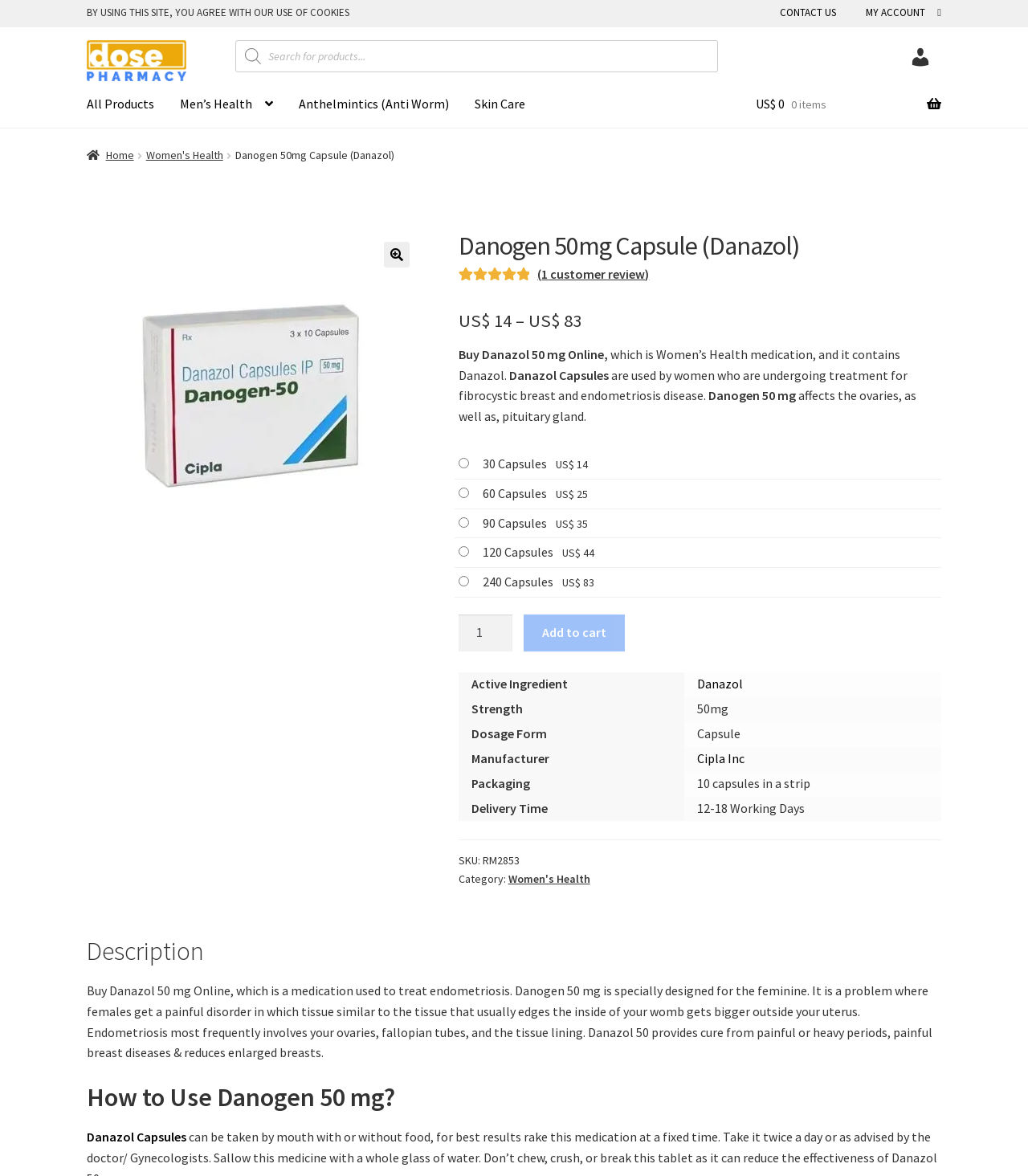Please provide a comprehensive response to the question based on the details in the image: What is the delivery time of the product?

The delivery time of the product can be found in the table at the bottom of the webpage, where it is stated that the delivery time is '12-18 Working Days'.